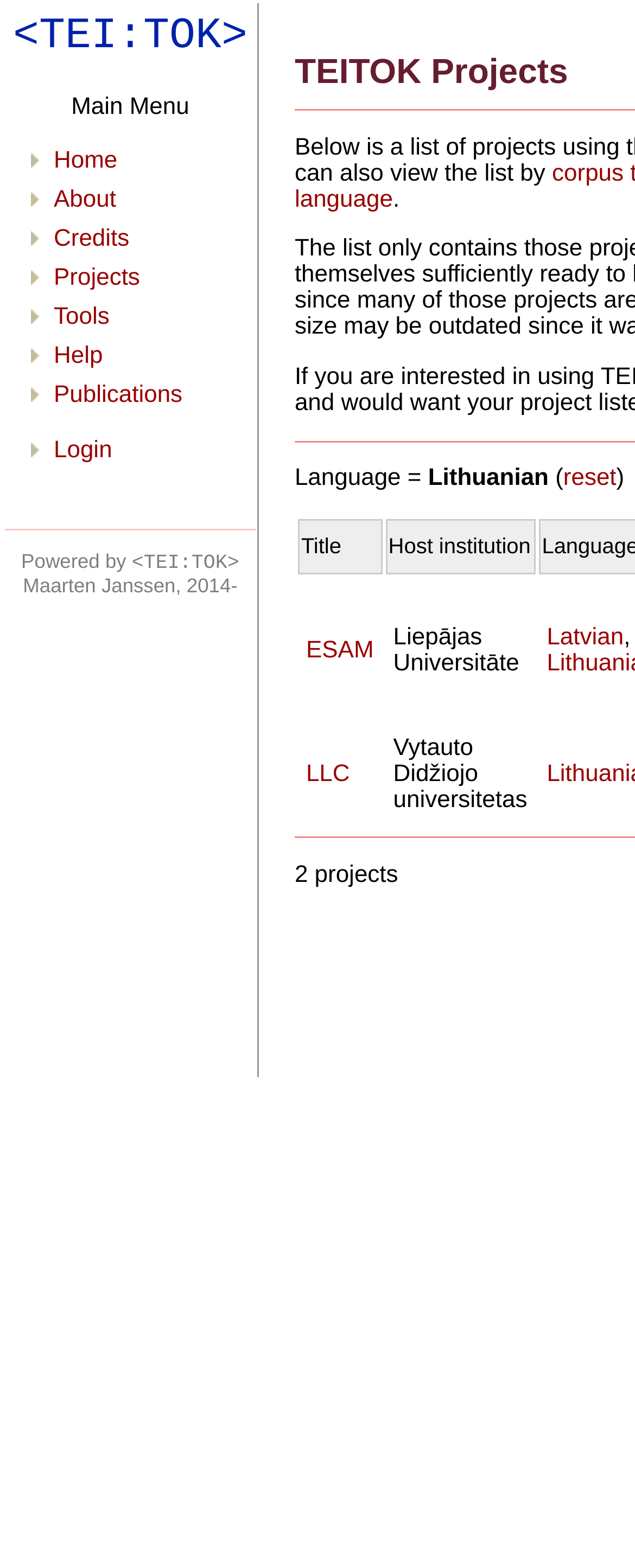Identify the bounding box coordinates of the area you need to click to perform the following instruction: "View ESAM".

[0.482, 0.407, 0.589, 0.423]